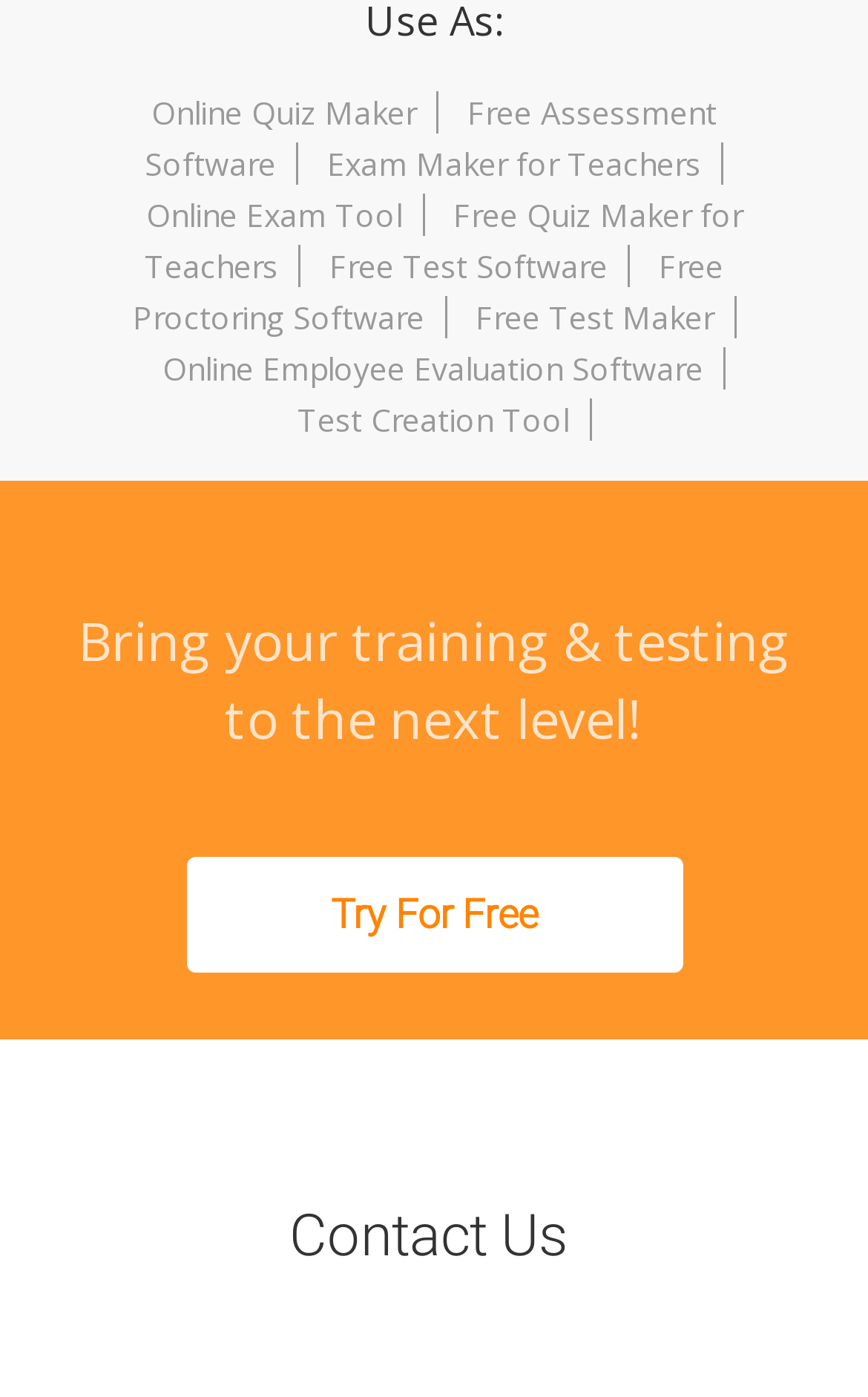Find the coordinates for the bounding box of the element with this description: "Free Quiz Maker for Teachers".

[0.167, 0.139, 0.855, 0.206]